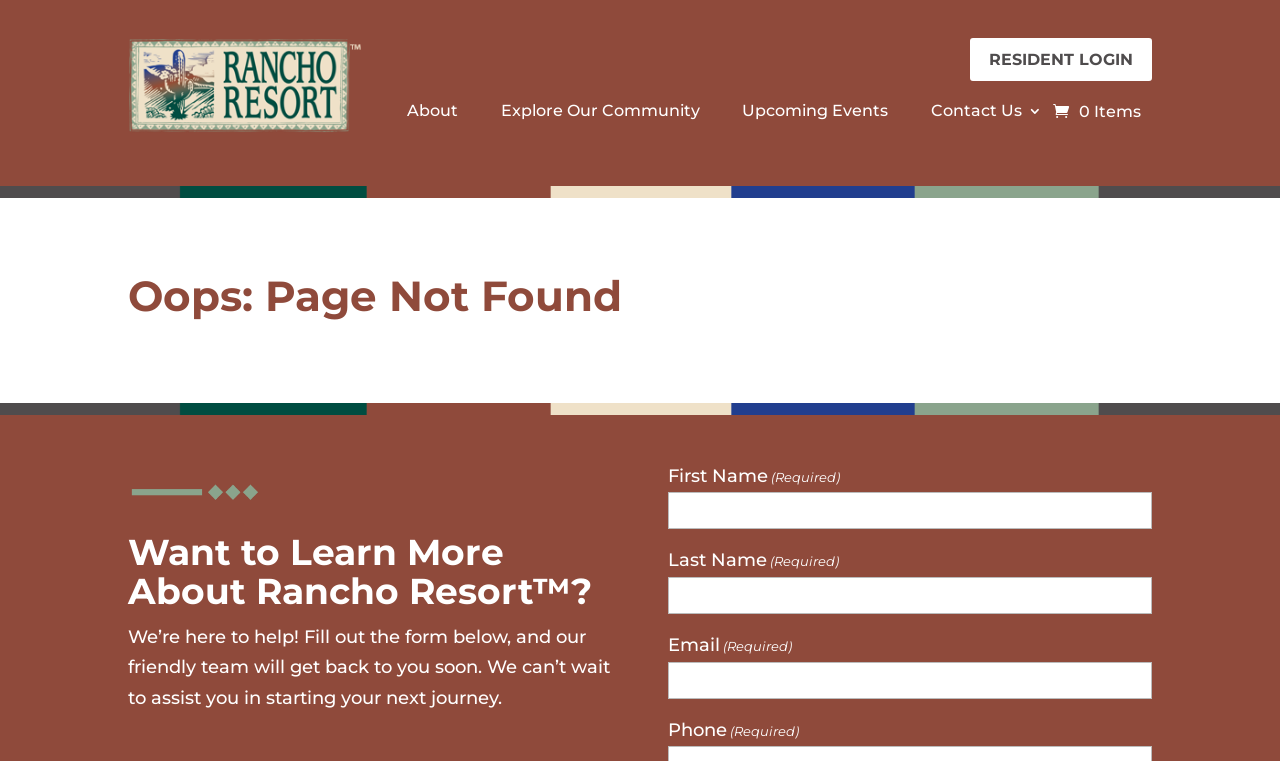Please locate the UI element described by "0 Items" and provide its bounding box coordinates.

[0.823, 0.127, 0.891, 0.166]